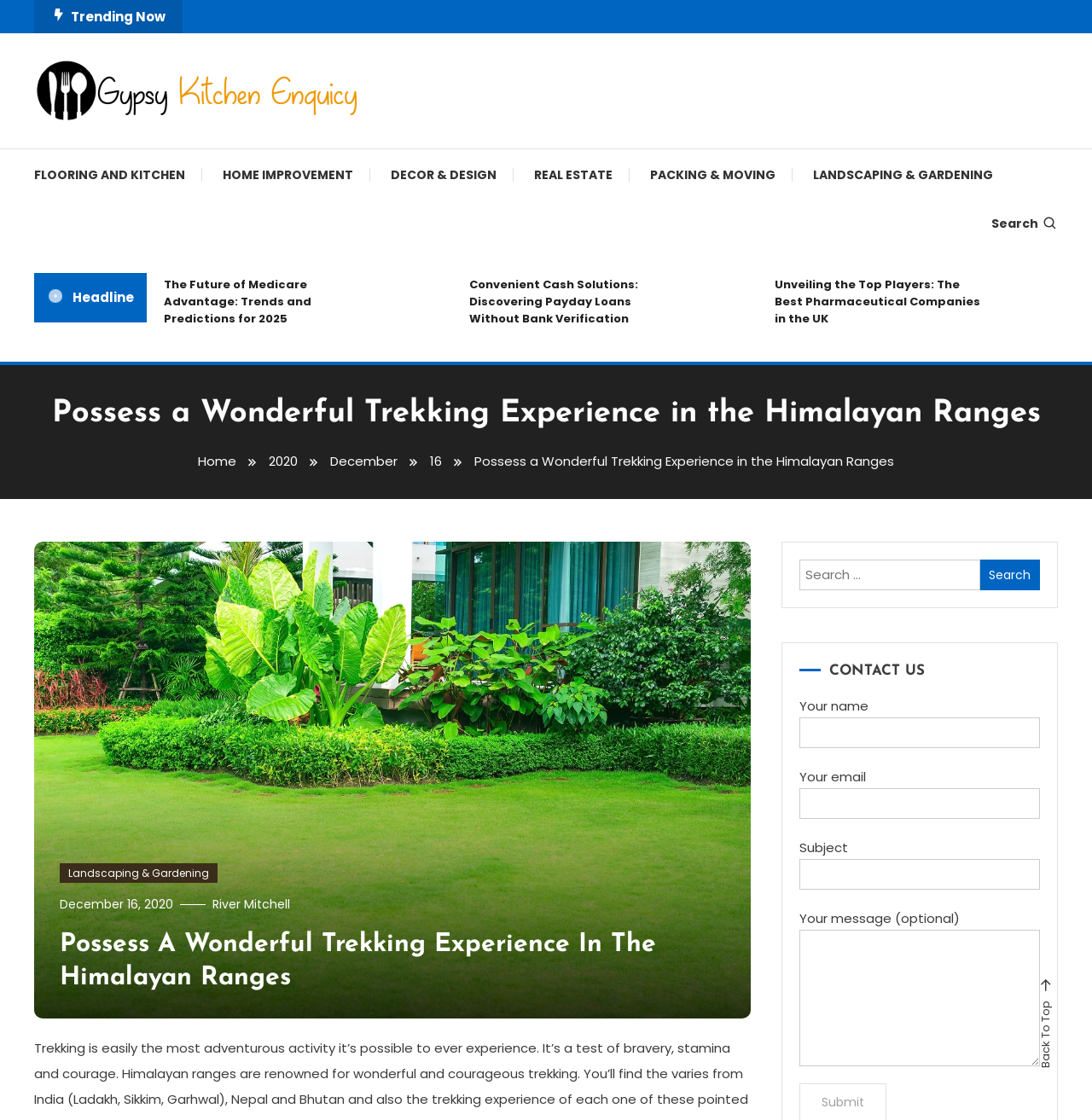Highlight the bounding box coordinates of the element you need to click to perform the following instruction: "Explore the Landscaping & Gardening category."

[0.055, 0.77, 0.199, 0.788]